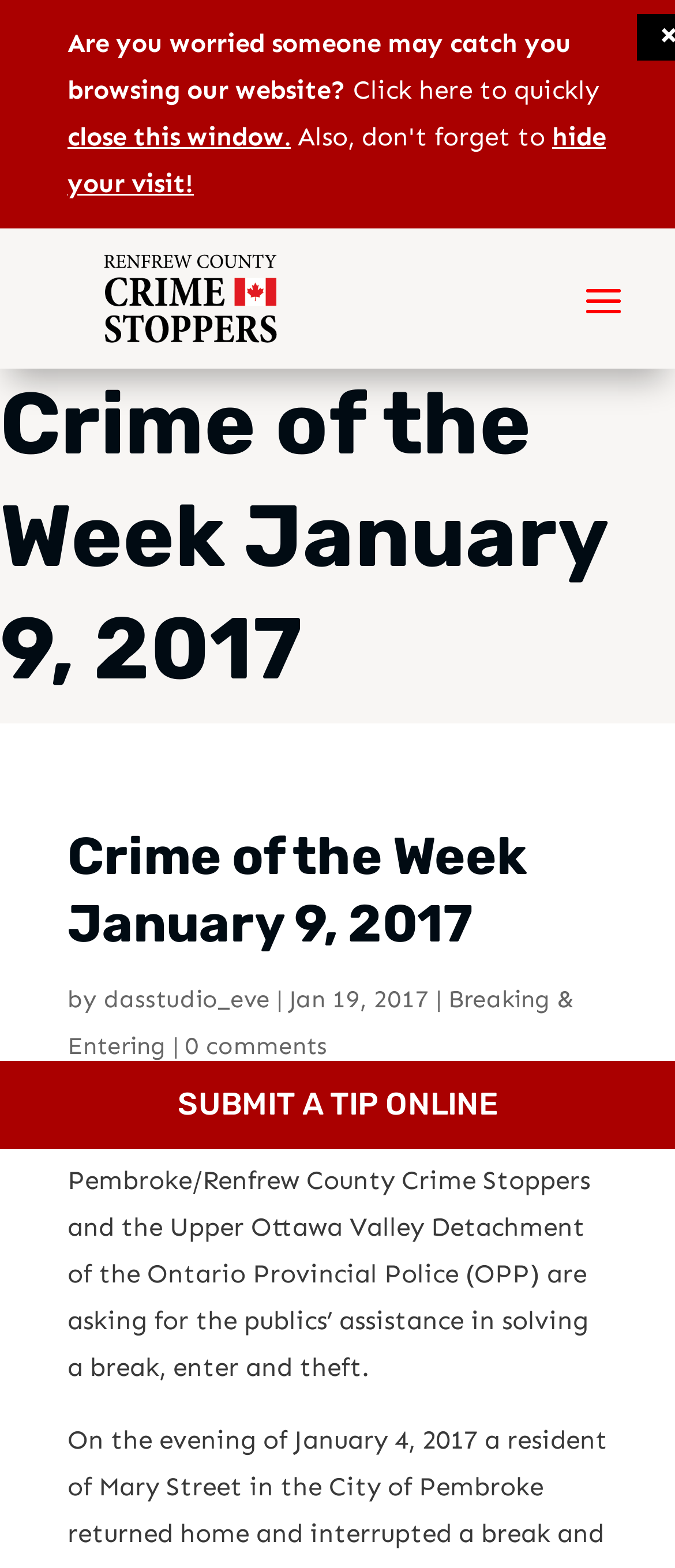Consider the image and give a detailed and elaborate answer to the question: 
What is the purpose of the 'SUBMIT A TIP ONLINE' button?

I found the purpose of the 'SUBMIT A TIP ONLINE' button by looking at its location and text. It is located below the description of the crime and its text suggests that it is a call to action for users to submit a tip online related to the crime.